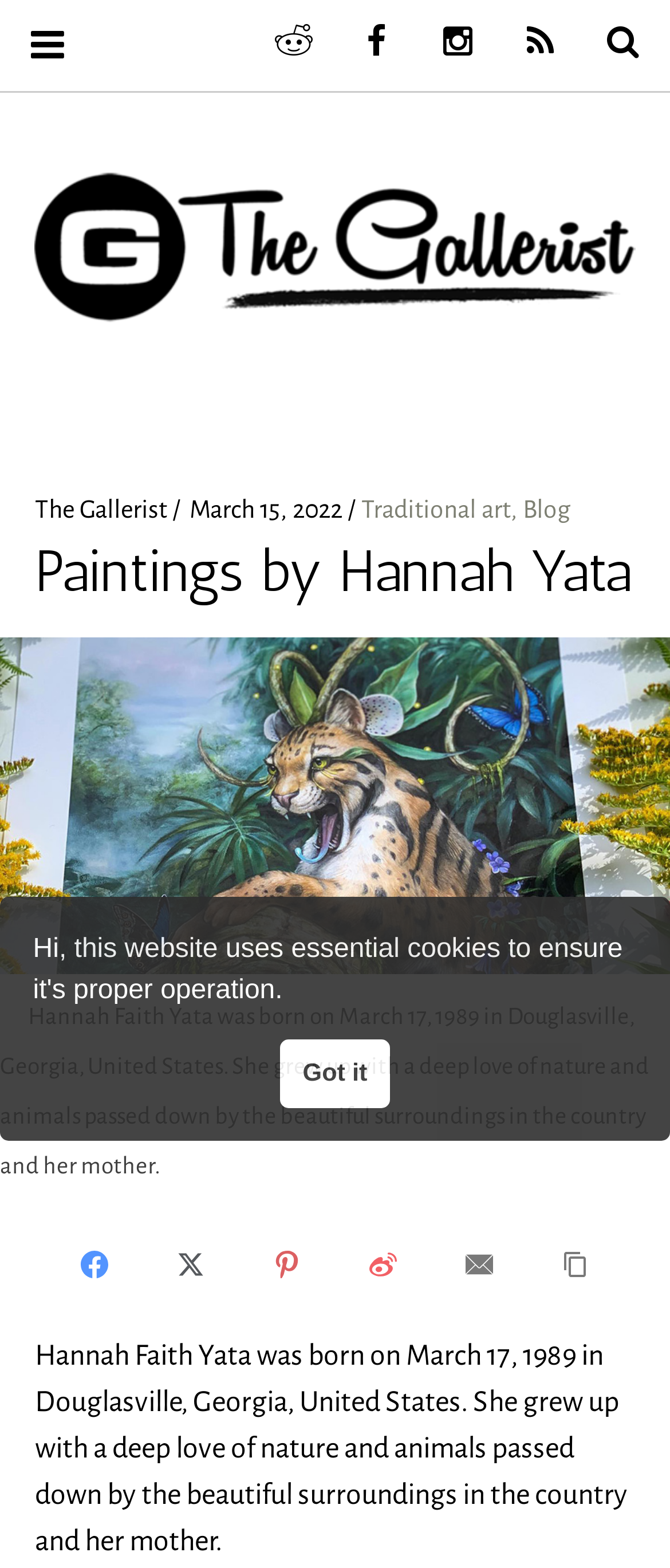Please predict the bounding box coordinates of the element's region where a click is necessary to complete the following instruction: "Search". The coordinates should be represented by four float numbers between 0 and 1, i.e., [left, top, right, bottom].

[0.85, 0.005, 0.965, 0.049]